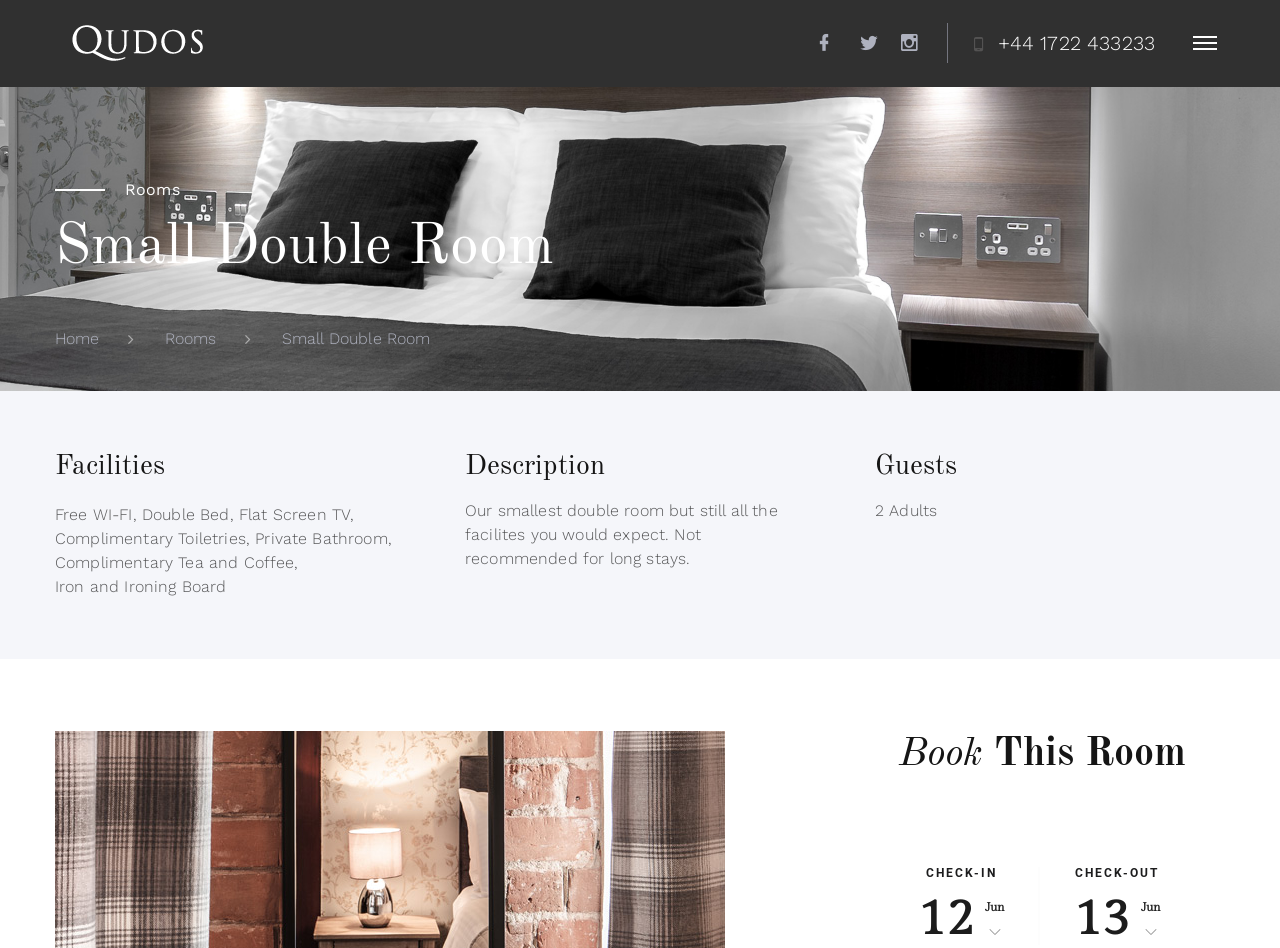Identify the bounding box coordinates of the region that needs to be clicked to carry out this instruction: "Check the description". Provide these coordinates as four float numbers ranging from 0 to 1, i.e., [left, top, right, bottom].

[0.363, 0.476, 0.637, 0.509]